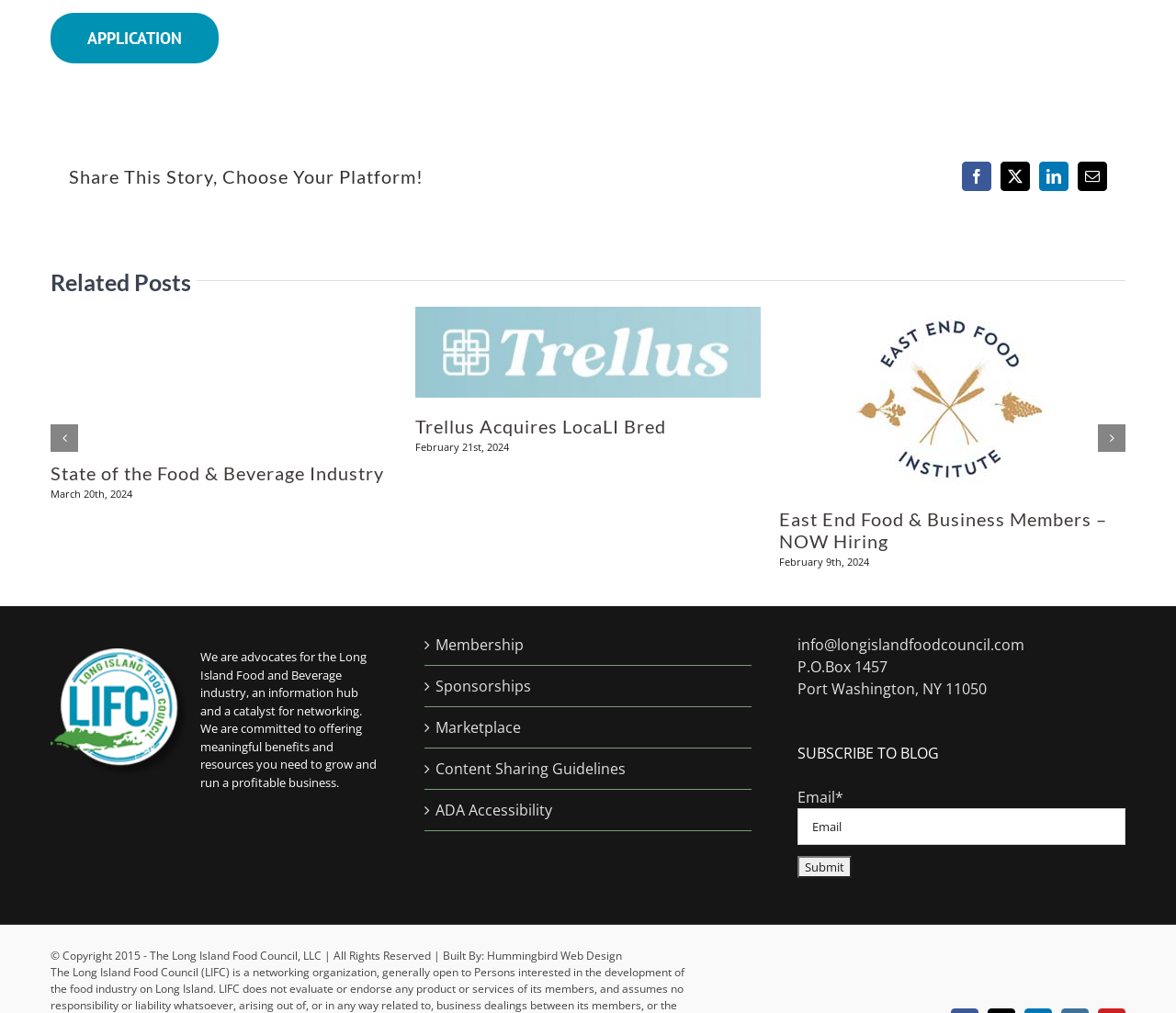Please locate the bounding box coordinates of the element that should be clicked to complete the given instruction: "Watch 'Thursday Appointment' video".

None